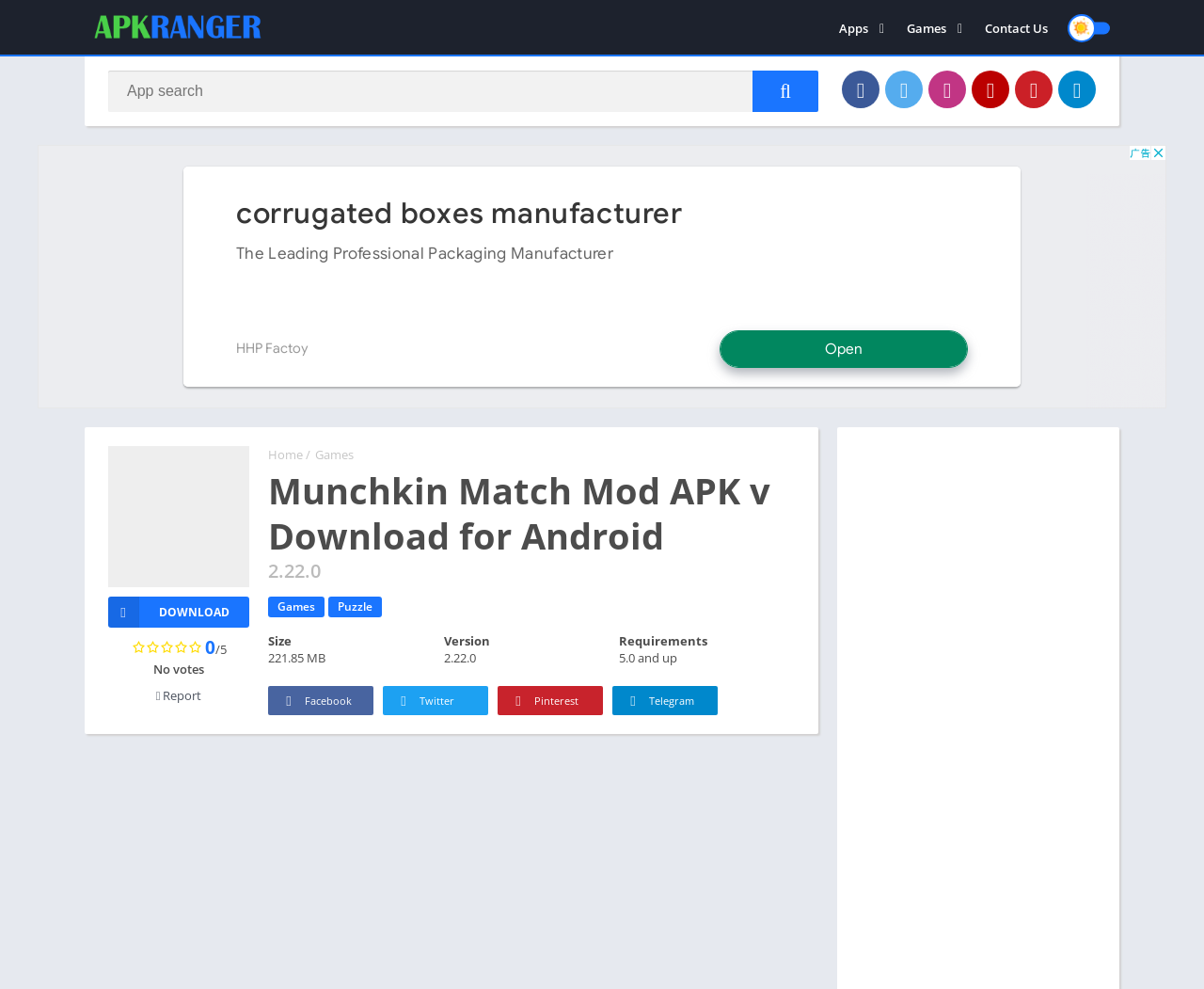What is the minimum Android version required to run the APK?
Examine the webpage screenshot and provide an in-depth answer to the question.

The minimum Android version required to run the APK can be found in the static text element with the text '5.0 and up' which is located below the 'Requirements' label.